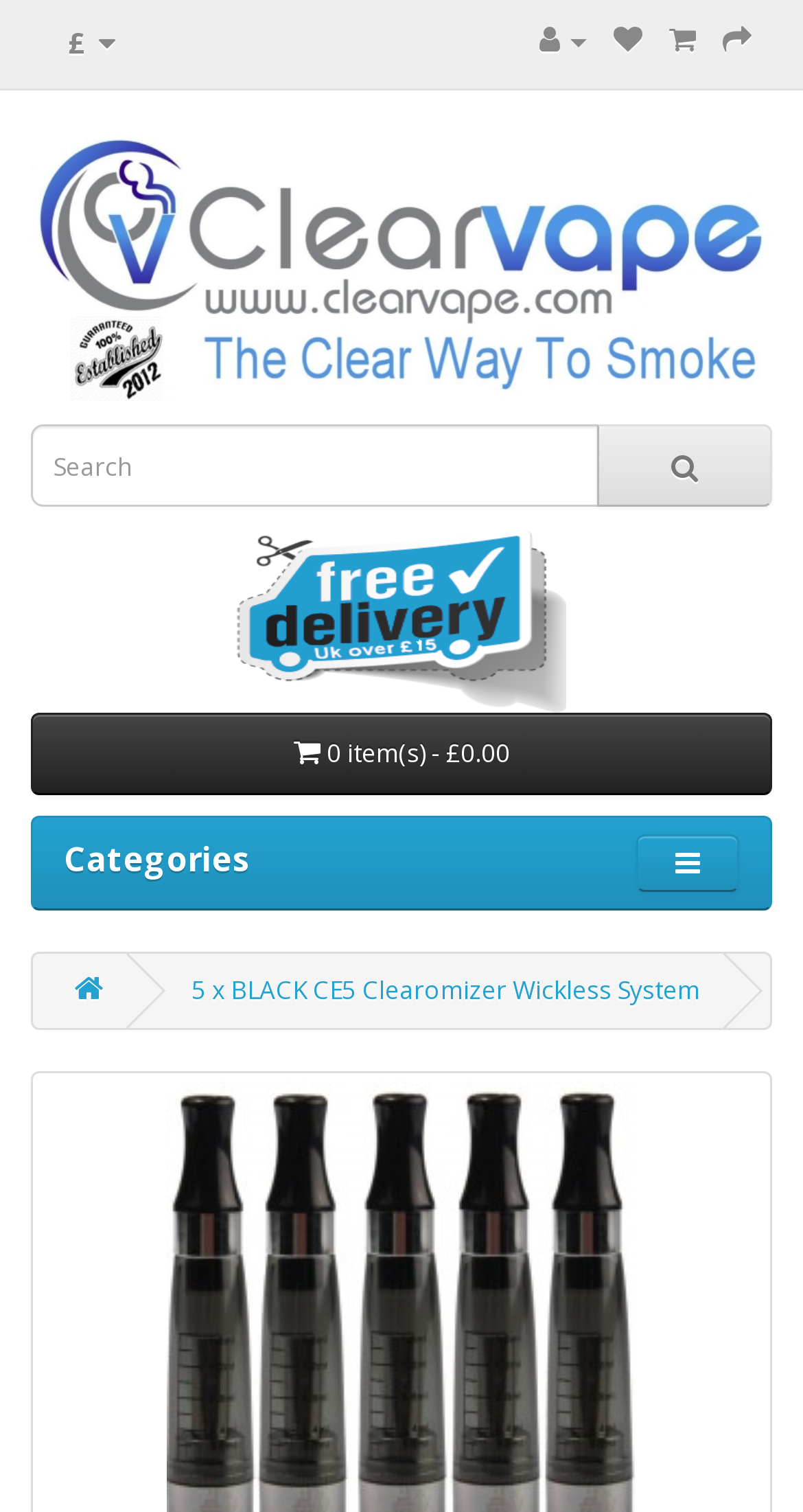Generate a thorough explanation of the webpage's elements.

The webpage is about a product, specifically 5 x CE5 Clearomizer Wickless System. At the top left, there is a button with a price and a currency symbol. To the right of this button, there are several social media links, represented by icons. Below these icons, there is a link to the website's homepage, accompanied by the website's logo.

In the middle of the page, there is a search bar with a placeholder text "Search" and a search button with a magnifying glass icon to its right. Below the search bar, there is a link to the website's terms and conditions, accompanied by a small icon.

On the top right, there is a button showing the number of items in the shopping cart and the total cost. Below this button, there is a category section with a heading "Categories". To the right of this section, there is a button with a gear icon.

Further down the page, there is a link to a related product, "5 x BLACK CE5 Clearomizer Wickless System". There is also a small icon with a question mark to the left of this link.